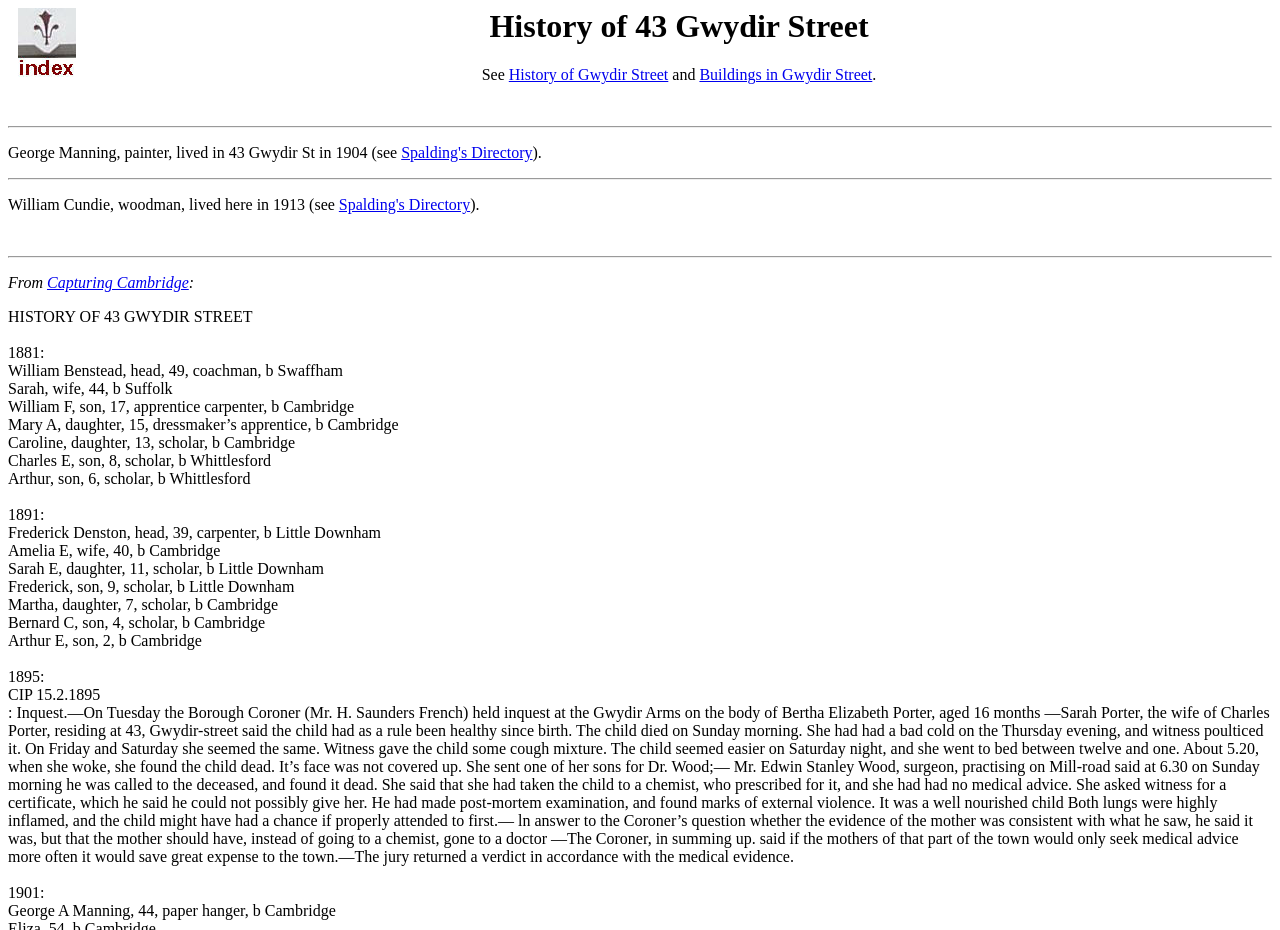Create a detailed description of the webpage's content and layout.

The webpage is about the history of 43 Gwydir Street. At the top, there is a heading with the title "History of 43 Gwydir Street" and a small image to the left of it. Below the heading, there are two links, "History of Gwydir Street" and "Buildings in Gwydir Street", separated by a short text "See and". 

The main content of the webpage is divided into sections by horizontal separators. The first section describes George Manning, a painter who lived in 43 Gwydir St in 1904, with a link to "Spalding's Directory". The second section talks about William Cundie, a woodman who lived there in 1913, also with a link to "Spalding's Directory". 

The third section has a link to "Capturing Cambridge" and a heading "HISTORY OF 43 GWYDIR STREET". Below this heading, there are several sections of text describing the history of the street, including information about the residents and their occupations in 1881, 1891, 1895, and 1901. Each section is separated by a horizontal separator. The text includes names, ages, occupations, and other details about the residents, as well as a description of an inquest into the death of a 16-month-old child in 1895.